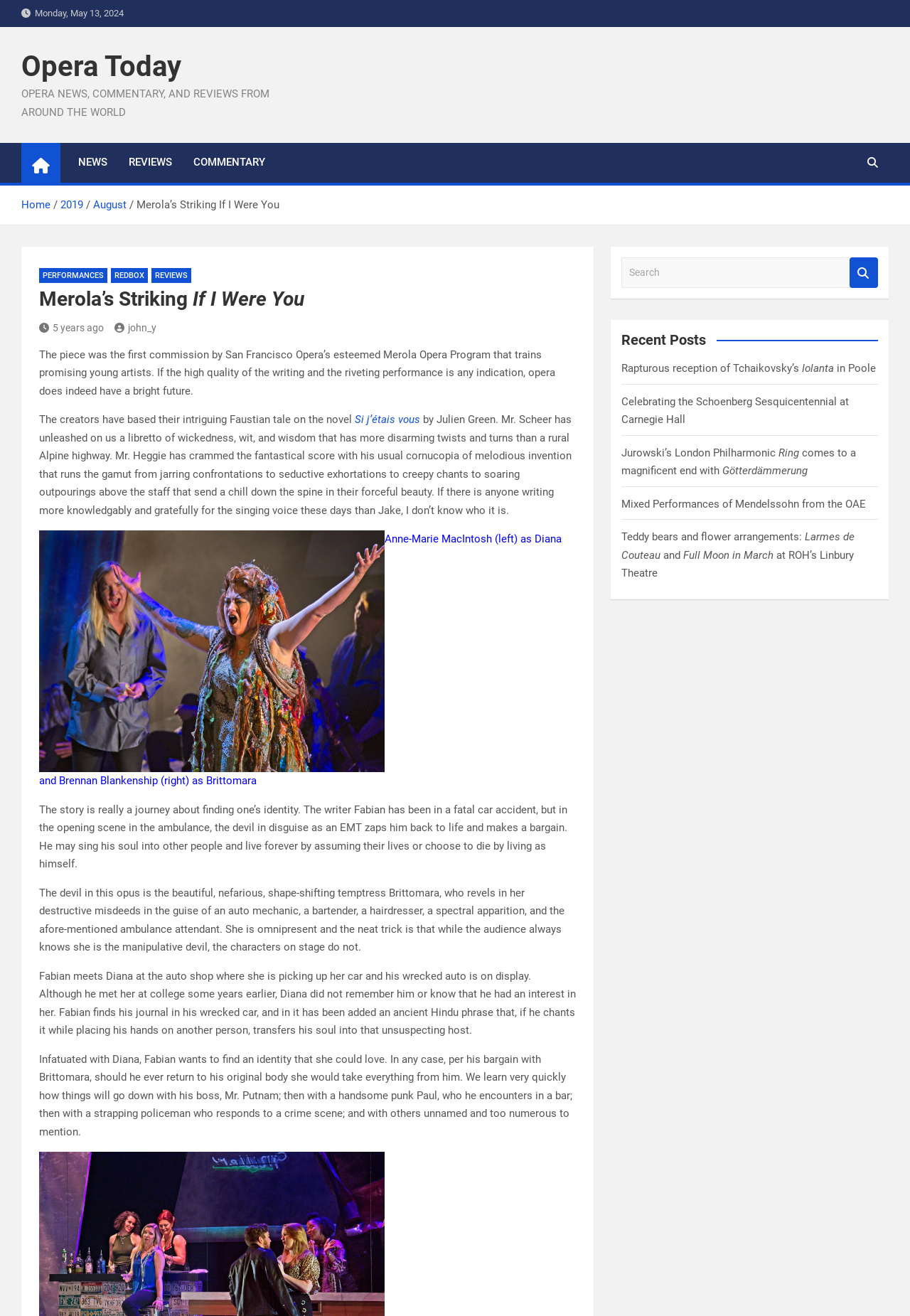What is the date of the article?
Please give a detailed answer to the question using the information shown in the image.

I found the date of the article by looking at the top of the webpage, where it says 'Monday, May 13, 2024' in a static text element.